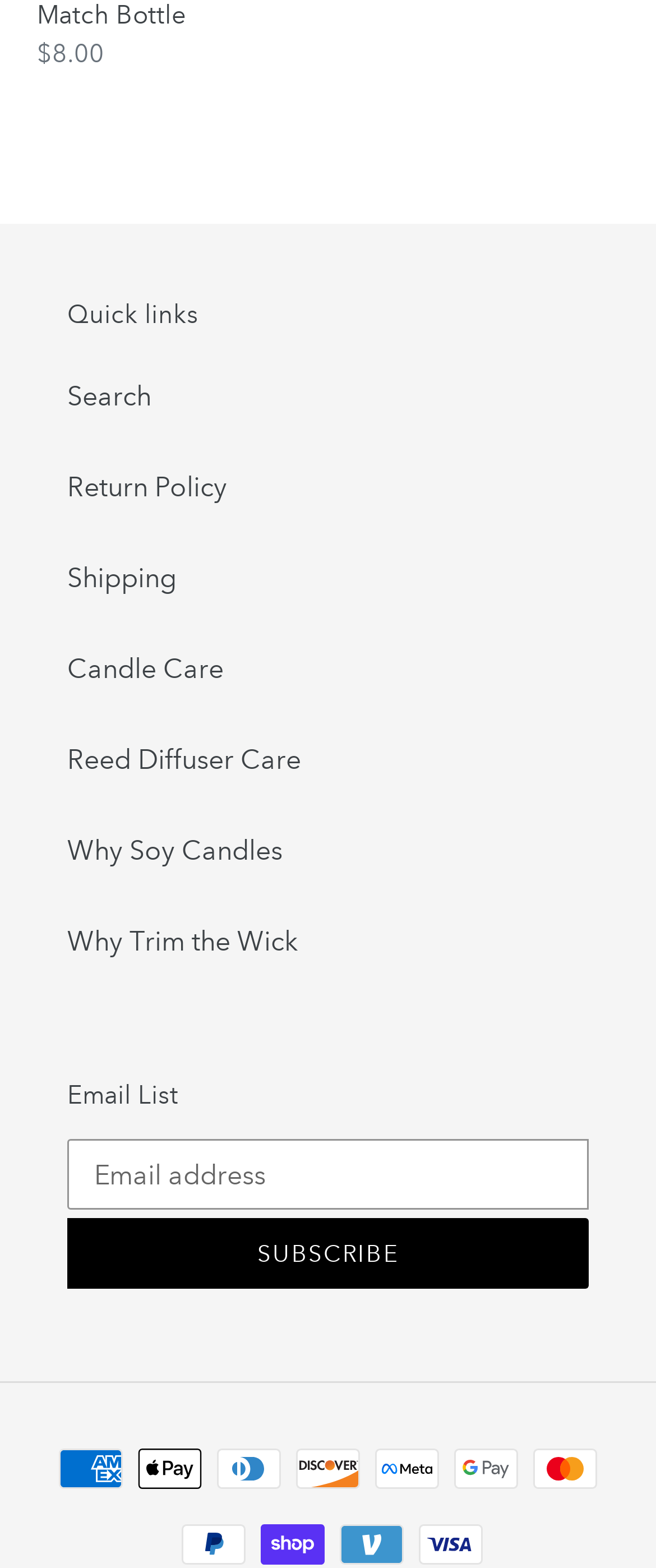Determine the bounding box coordinates of the element that should be clicked to execute the following command: "Care for your candle".

[0.103, 0.416, 0.341, 0.436]